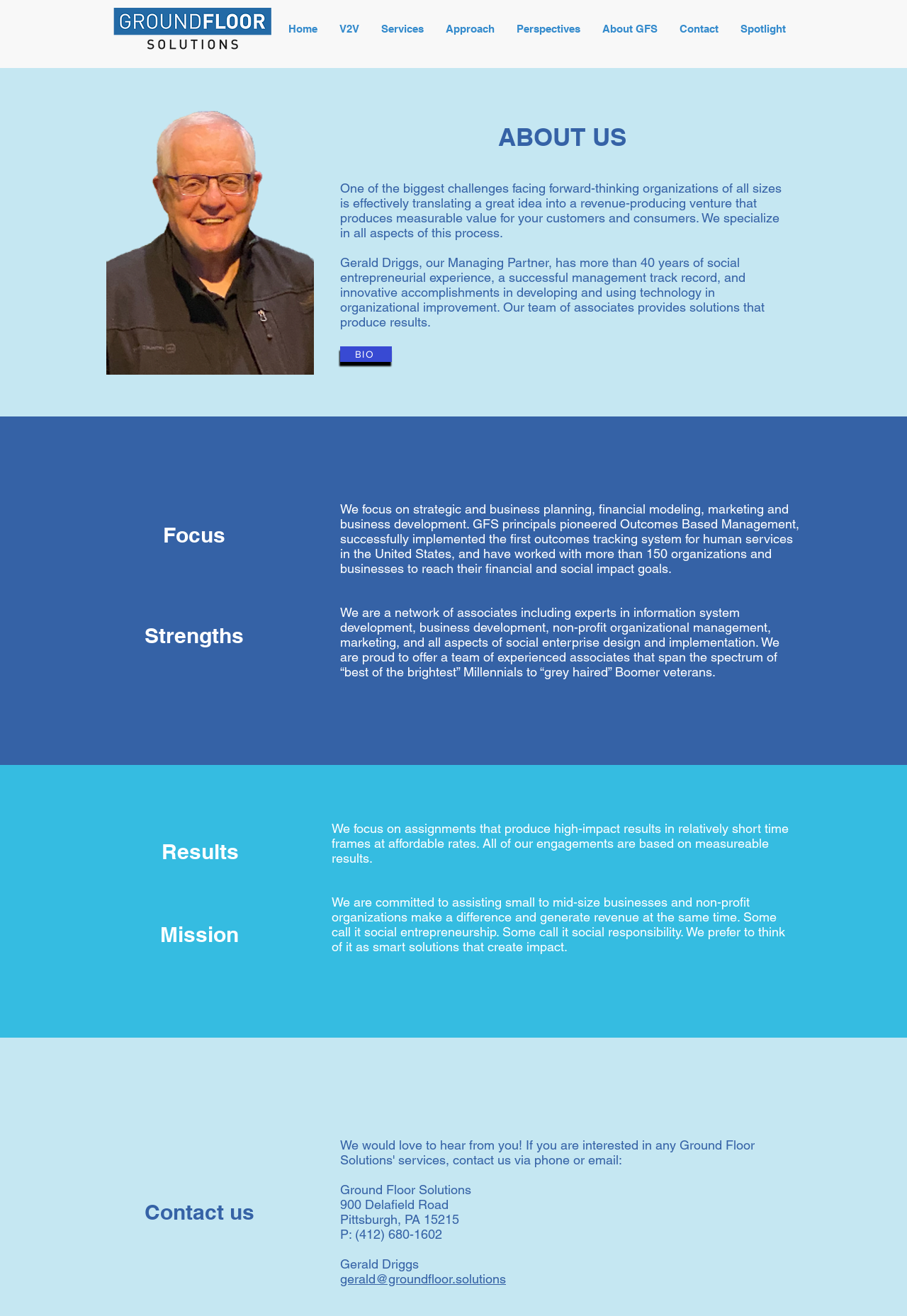Who is the Managing Partner of Ground Floor Solutions?
Can you give a detailed and elaborate answer to the question?

I determined the answer by reading the text that mentions Gerald Driggs as the Managing Partner of Ground Floor Solutions, with over 40 years of social entrepreneurial experience.